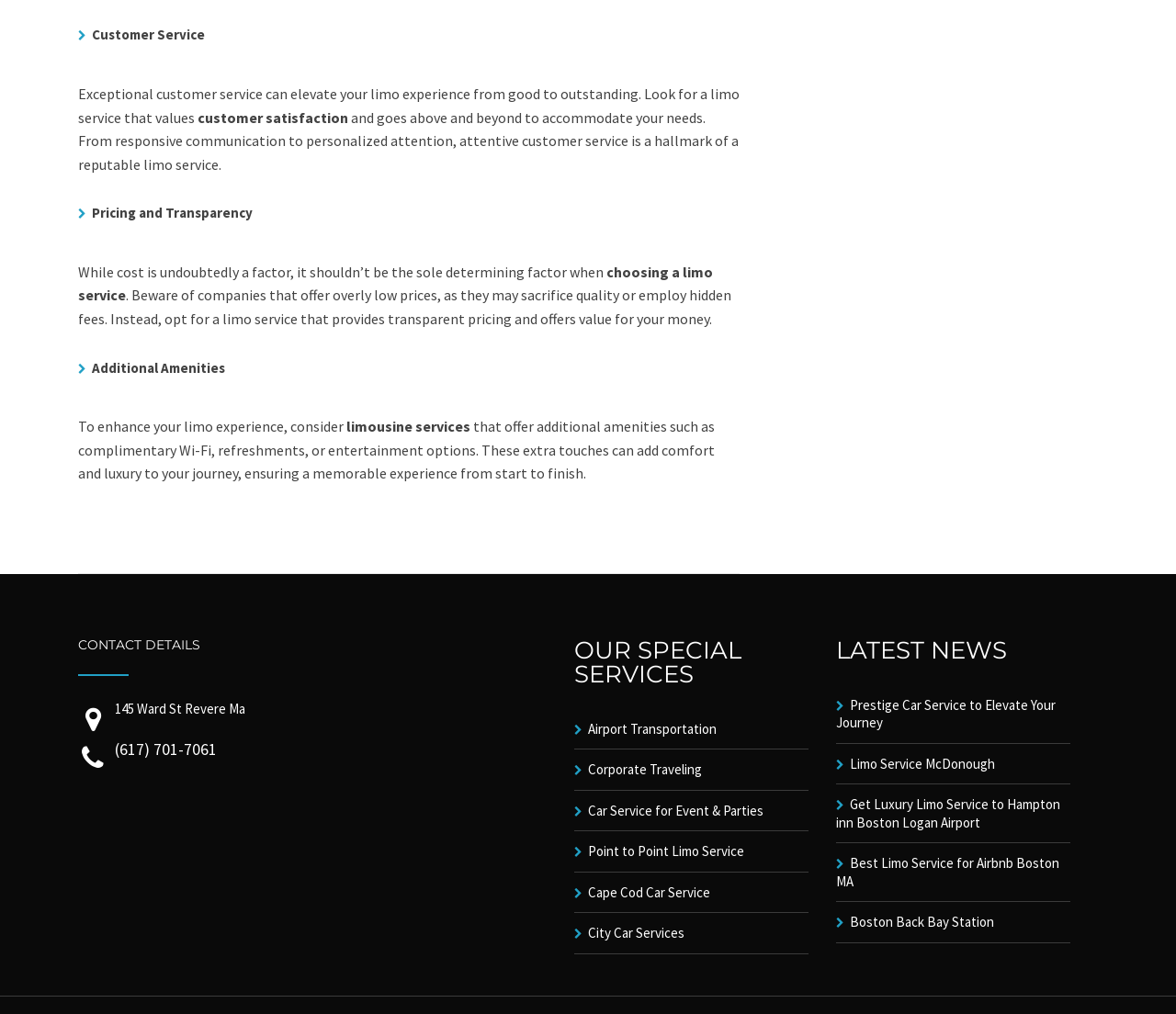From the element description: "Our Special Services", extract the bounding box coordinates of the UI element. The coordinates should be expressed as four float numbers between 0 and 1, in the order [left, top, right, bottom].

[0.488, 0.627, 0.63, 0.679]